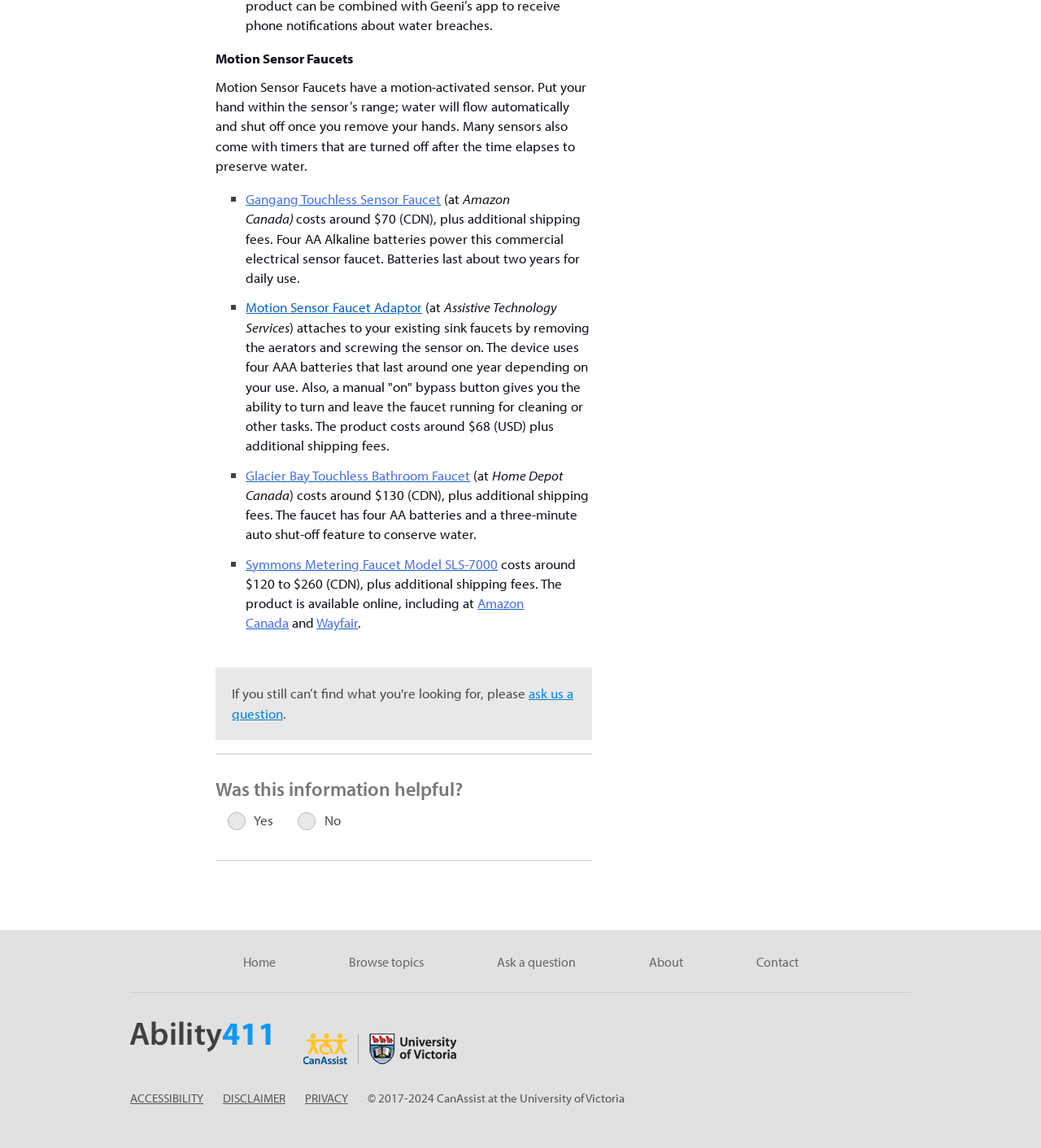Determine the bounding box coordinates for the UI element with the following description: "Home". The coordinates should be four float numbers between 0 and 1, represented as [left, top, right, bottom].

[0.198, 0.823, 0.3, 0.853]